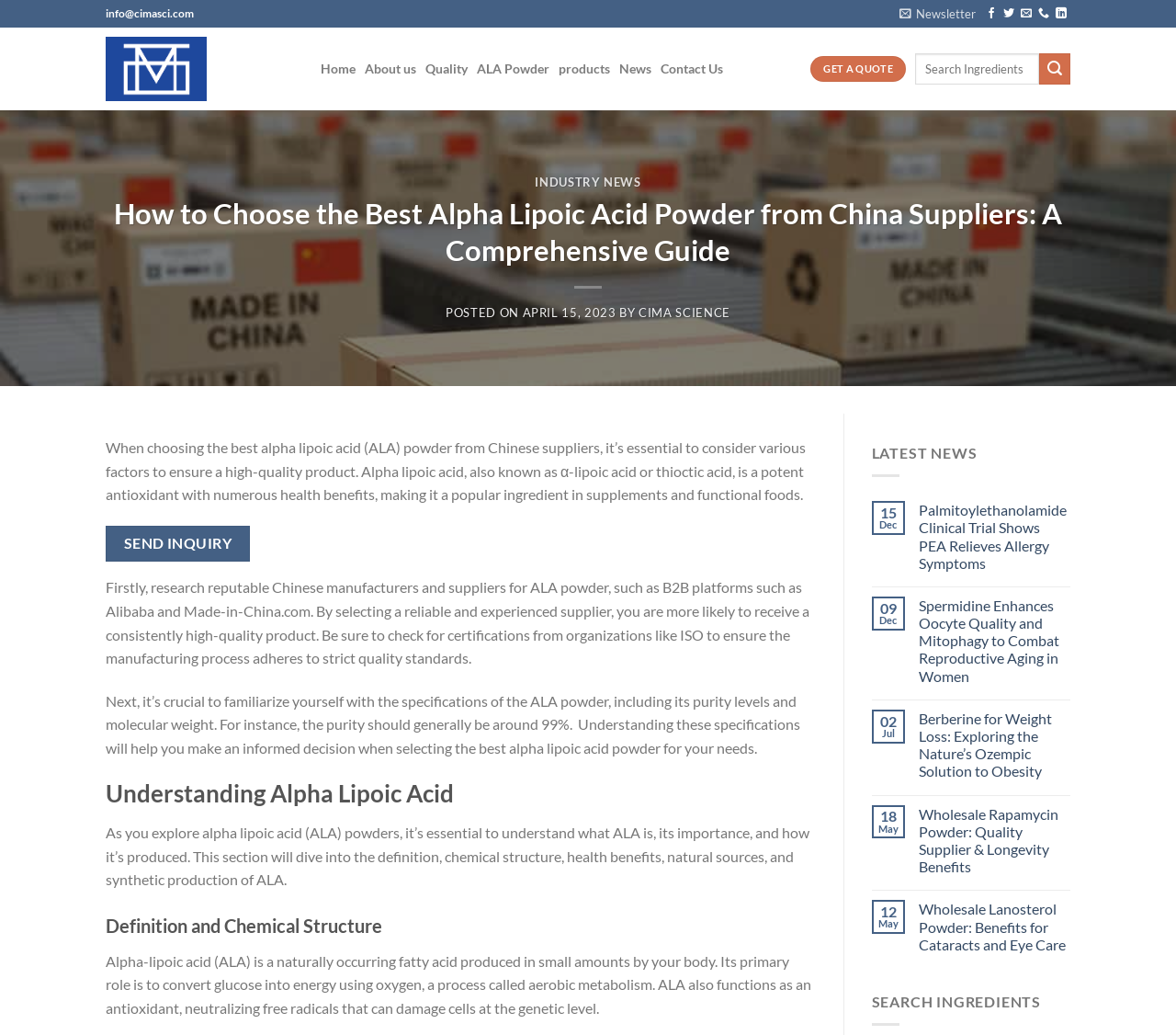Give a short answer using one word or phrase for the question:
What is the name of the company that manufactures alpha lipoic acid powder?

CIMA SCIENCE